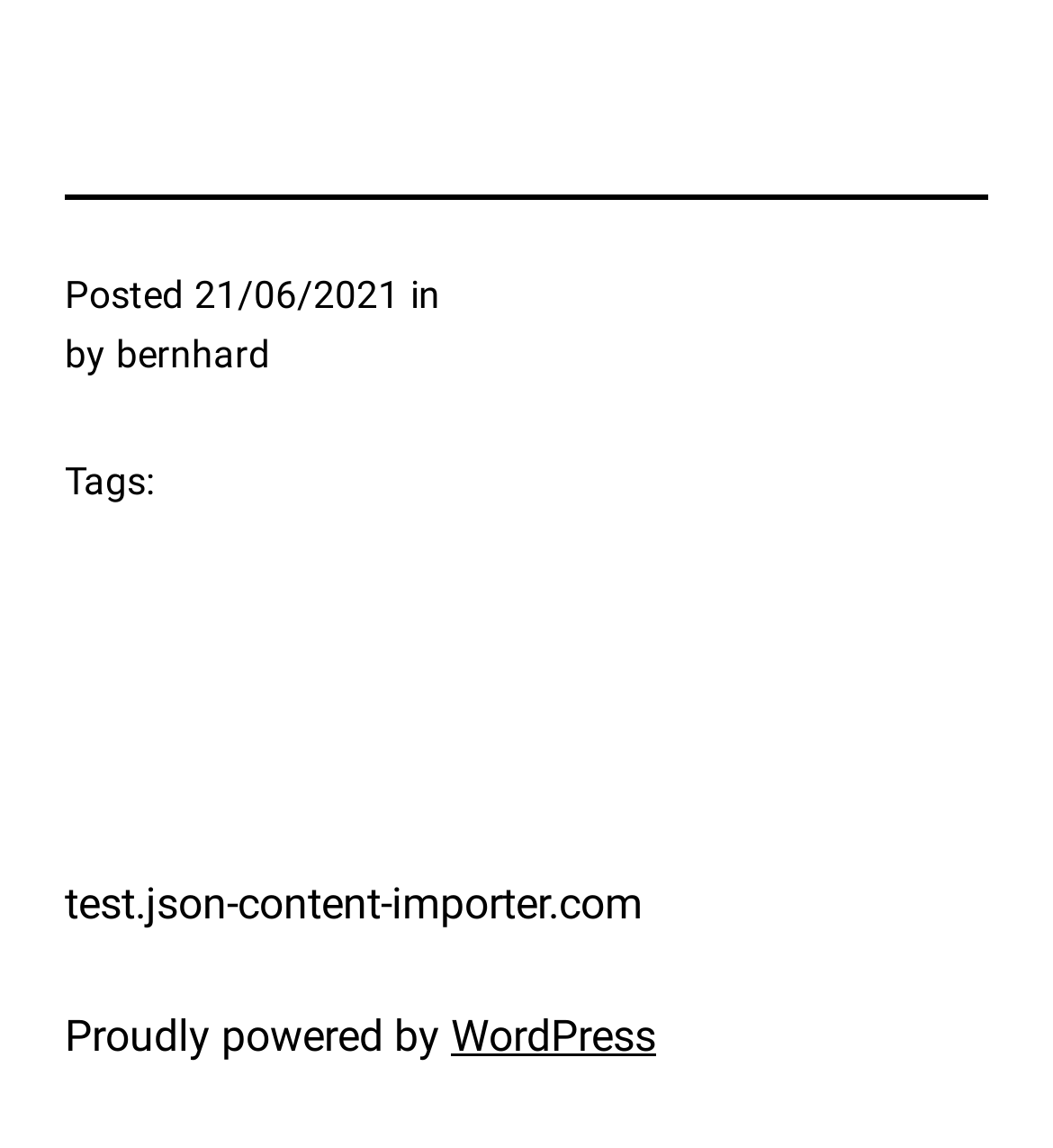Who is the author of the post?
Refer to the screenshot and answer in one word or phrase.

bernhard